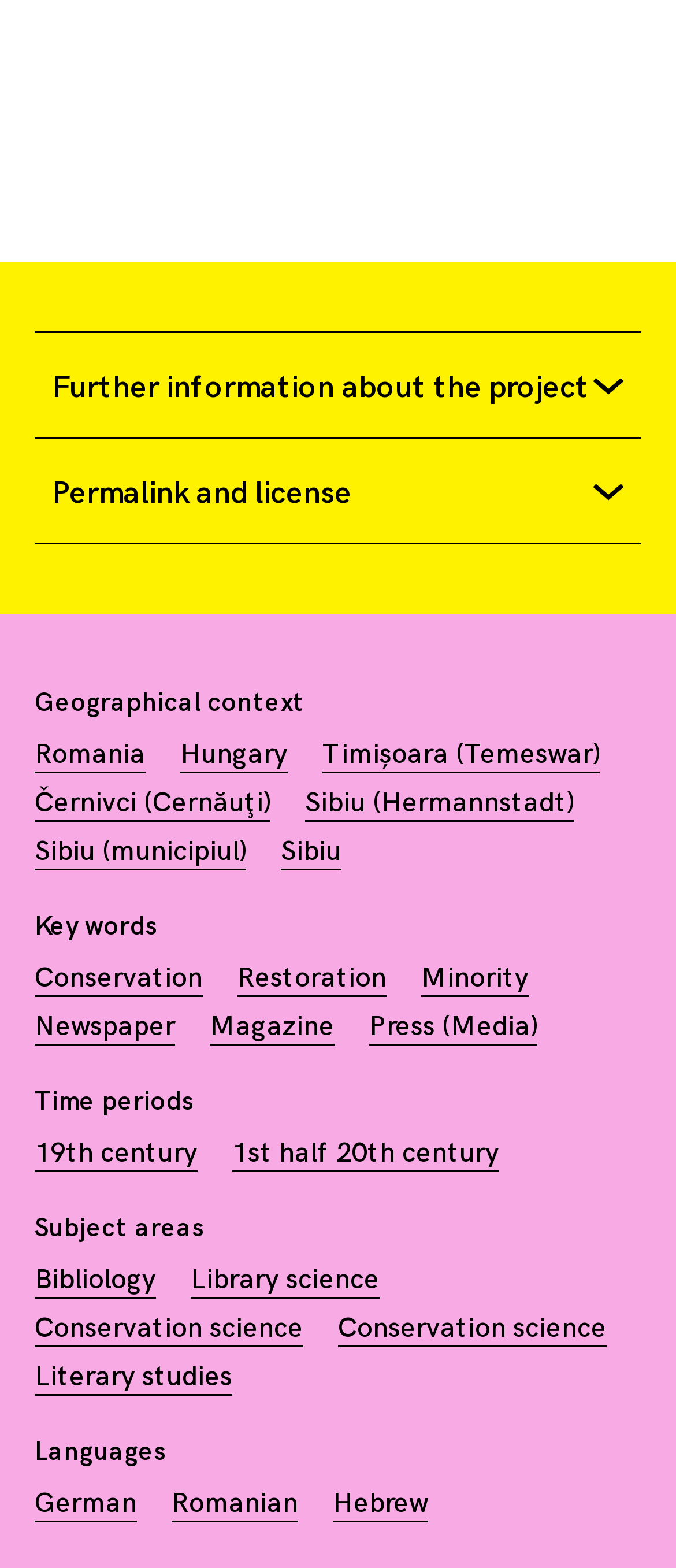Identify the coordinates of the bounding box for the element described below: "1st half 20th century". Return the coordinates as four float numbers between 0 and 1: [left, top, right, bottom].

[0.344, 0.725, 0.738, 0.746]